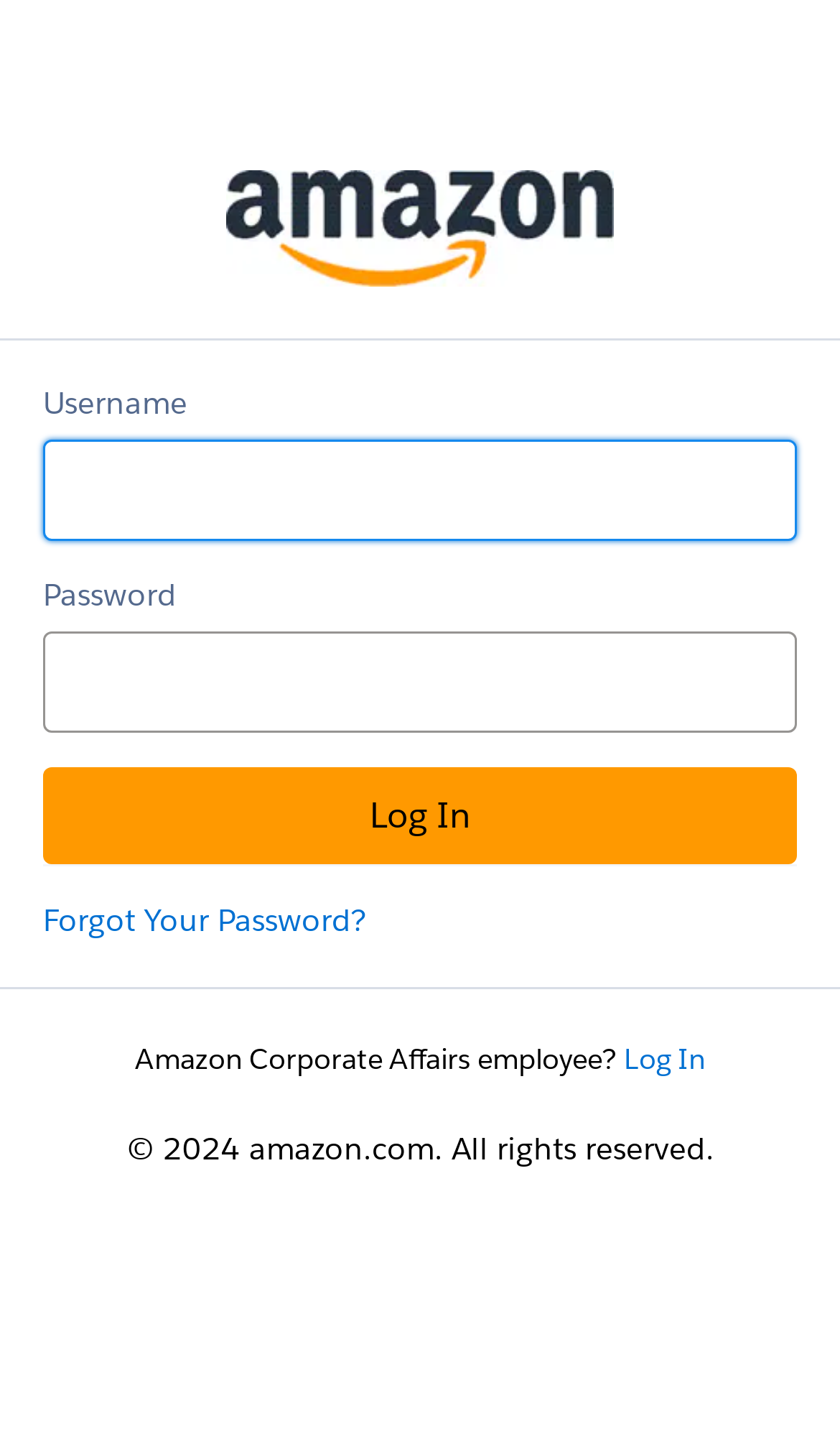What is required to log in?
Please utilize the information in the image to give a detailed response to the question.

The password is required to log in, as indicated by the 'required: True' attribute of the password textbox.